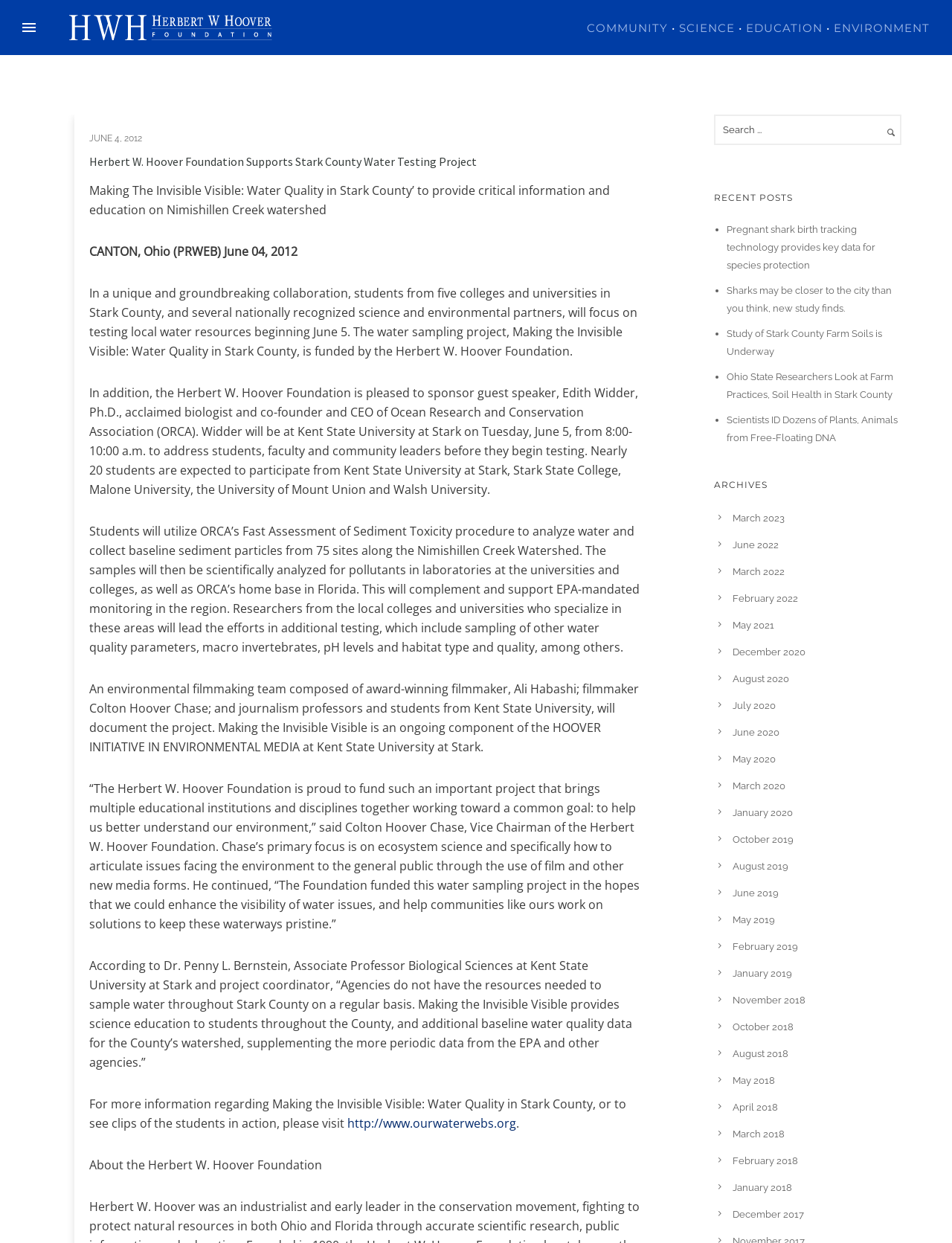Utilize the details in the image to give a detailed response to the question: What is the name of the foundation supporting the water testing project?

The answer can be found in the heading 'Herbert W. Hoover Foundation Supports Stark County Water Testing Project' and also in the text 'The Herbert W. Hoover Foundation is proud to fund such an important project...' which indicates that the foundation is supporting the water testing project.